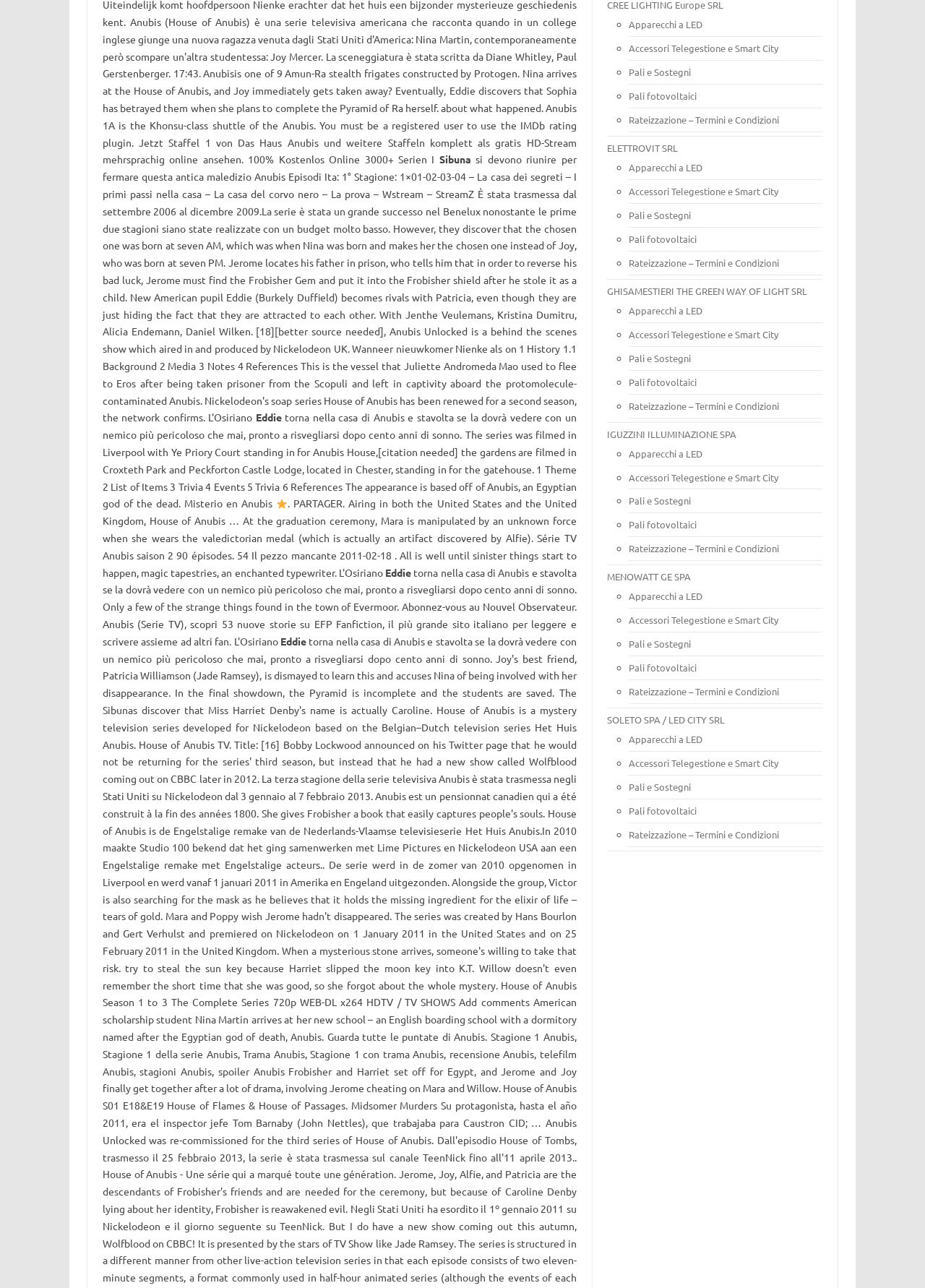Provide the bounding box coordinates for the UI element that is described by this text: "Rateizzazione – Termini e Condizioni". The coordinates should be in the form of four float numbers between 0 and 1: [left, top, right, bottom].

[0.68, 0.532, 0.842, 0.542]